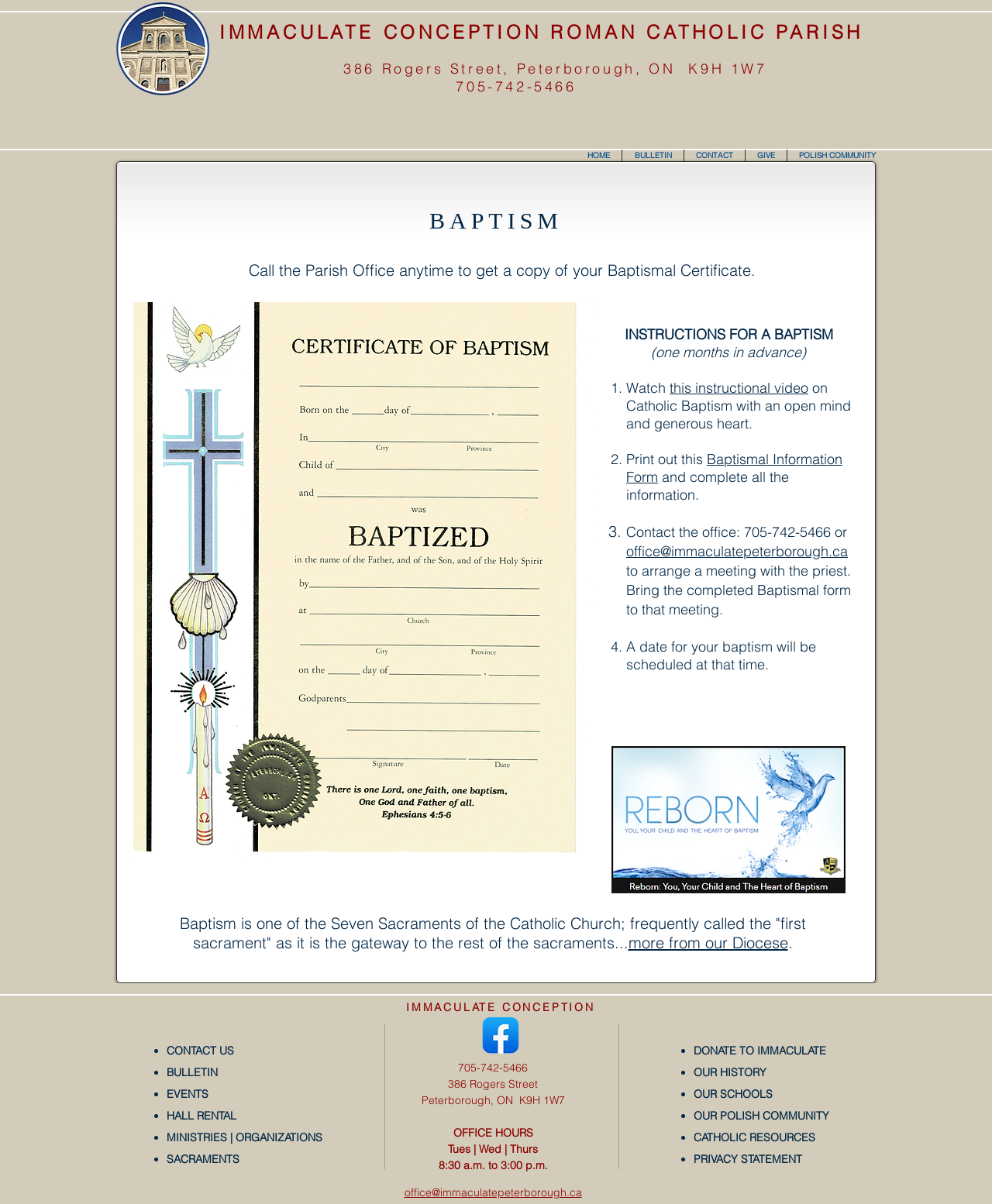What is the first step to schedule a baptism?
Answer the question in a detailed and comprehensive manner.

I found the instructions for scheduling a baptism by looking at the main content section of the webpage, which provides a step-by-step guide. The first step is to watch an instructional video on Catholic Baptism with an open mind and generous heart.